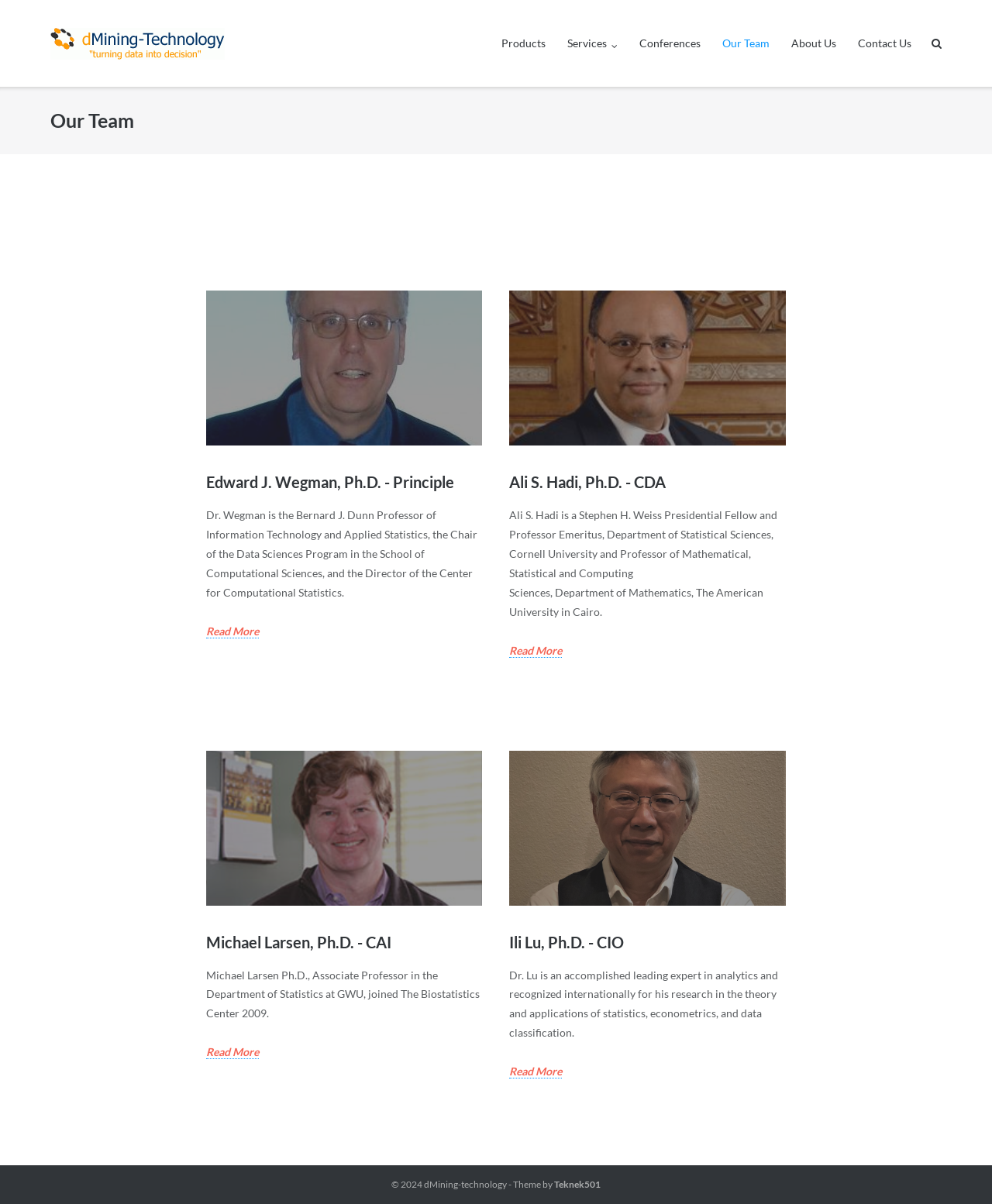Please give a concise answer to this question using a single word or phrase: 
What is the theme of the webpage provided by?

Teknek501